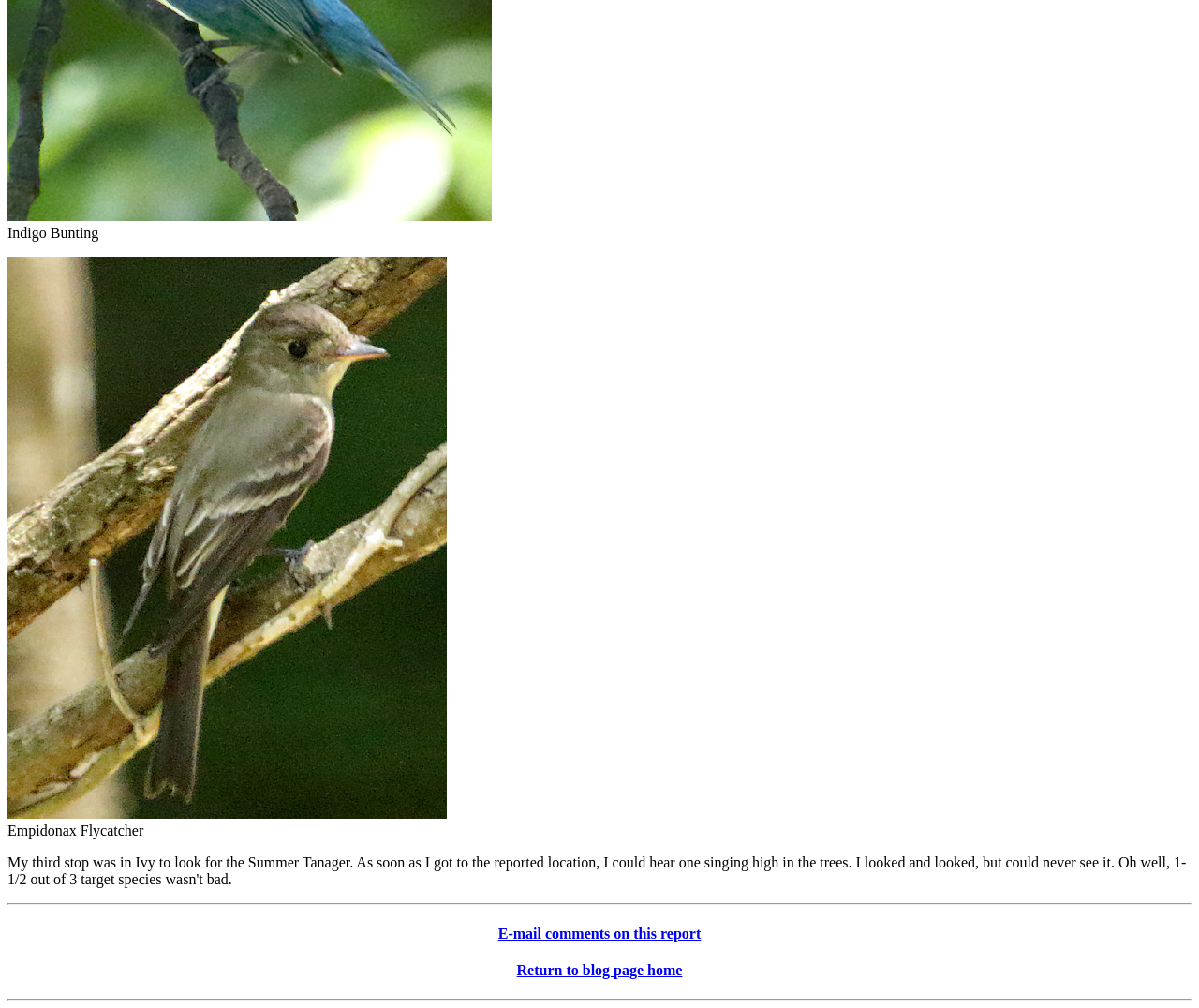How many separators are there in the webpage?
Look at the image and answer with only one word or phrase.

2